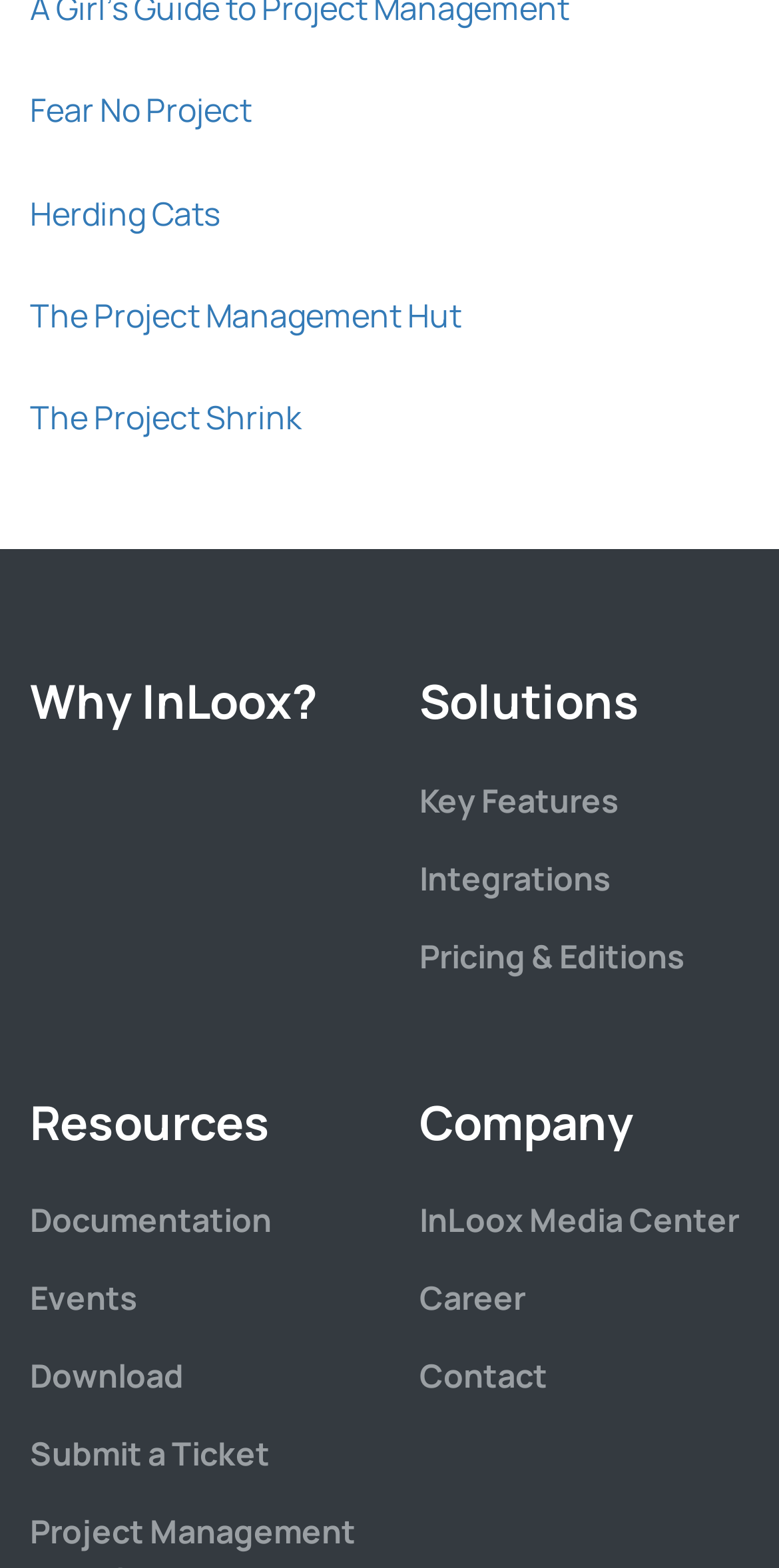Please answer the following question using a single word or phrase: 
How many main navigation links are there?

9